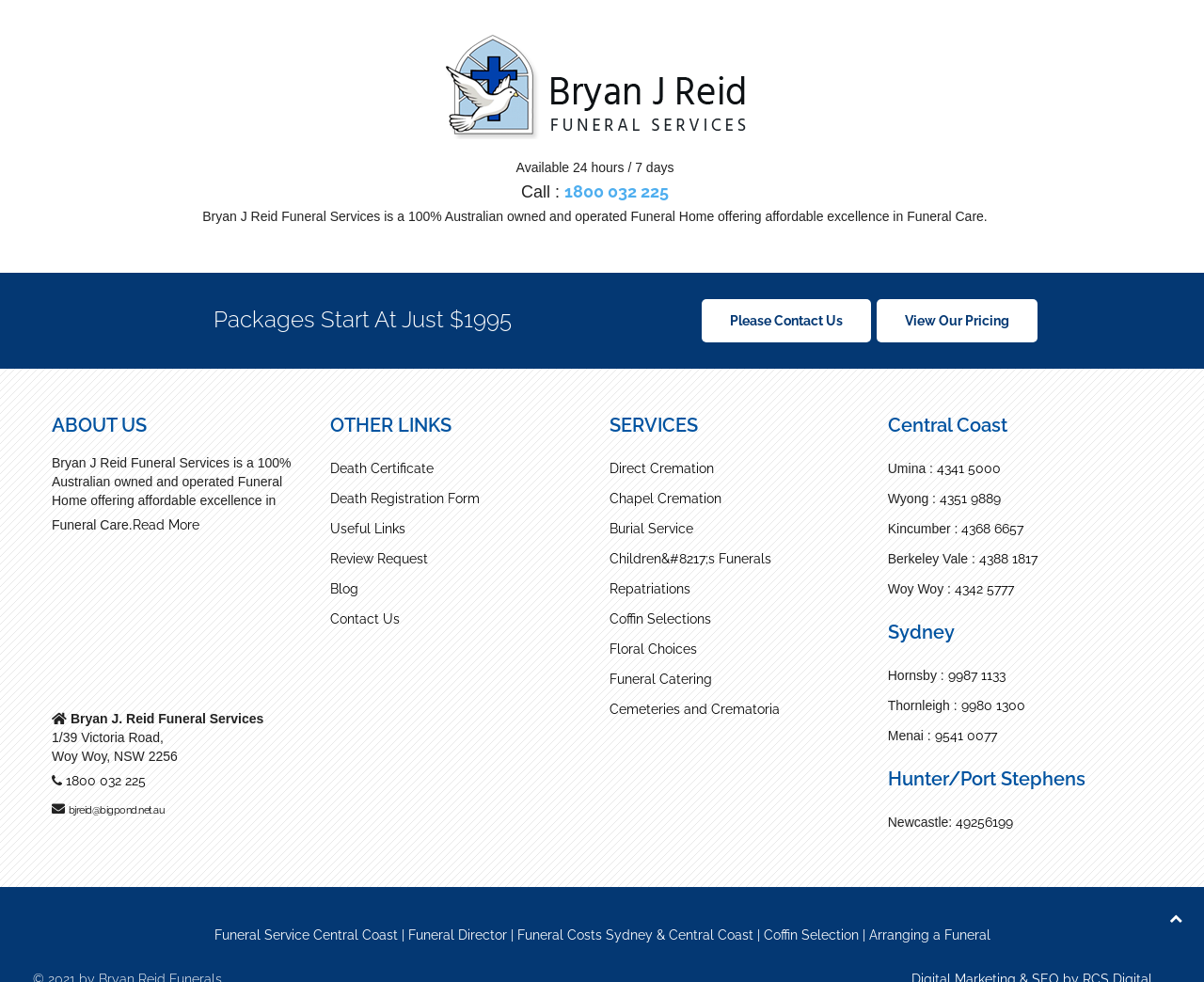Determine the bounding box coordinates for the area that needs to be clicked to fulfill this task: "Contact the funeral director". The coordinates must be given as four float numbers between 0 and 1, i.e., [left, top, right, bottom].

[0.583, 0.305, 0.724, 0.349]